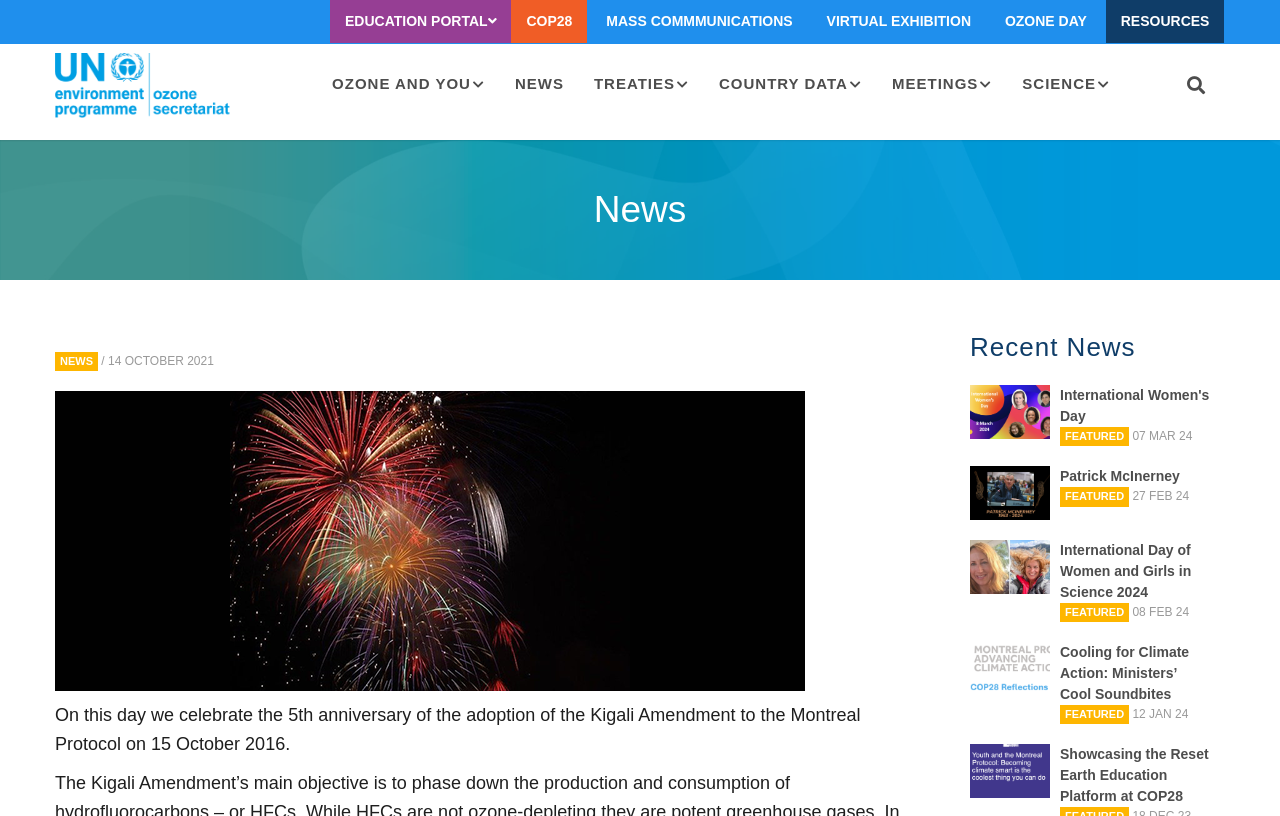Please identify the bounding box coordinates of the area that needs to be clicked to follow this instruction: "Click on the 'EDUCATION PORTAL' link".

[0.258, 0.0, 0.4, 0.053]